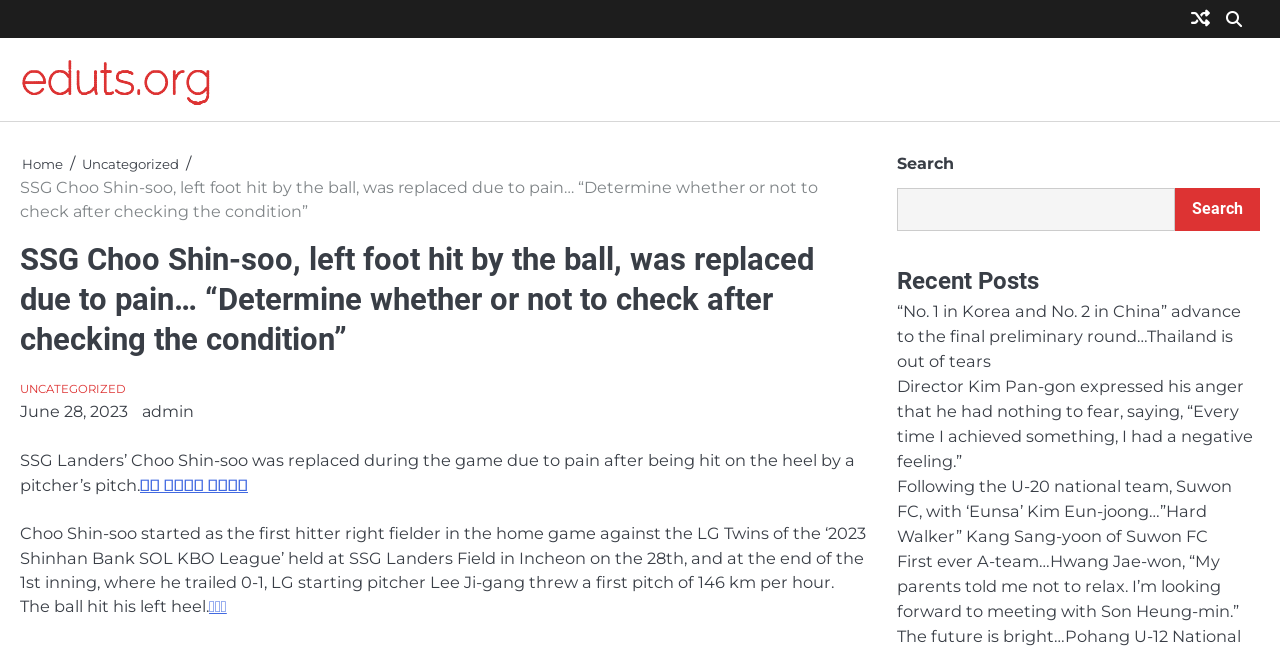What is the category of the article about Choo Shin-soo?
Based on the image, provide a one-word or brief-phrase response.

Uncategorized